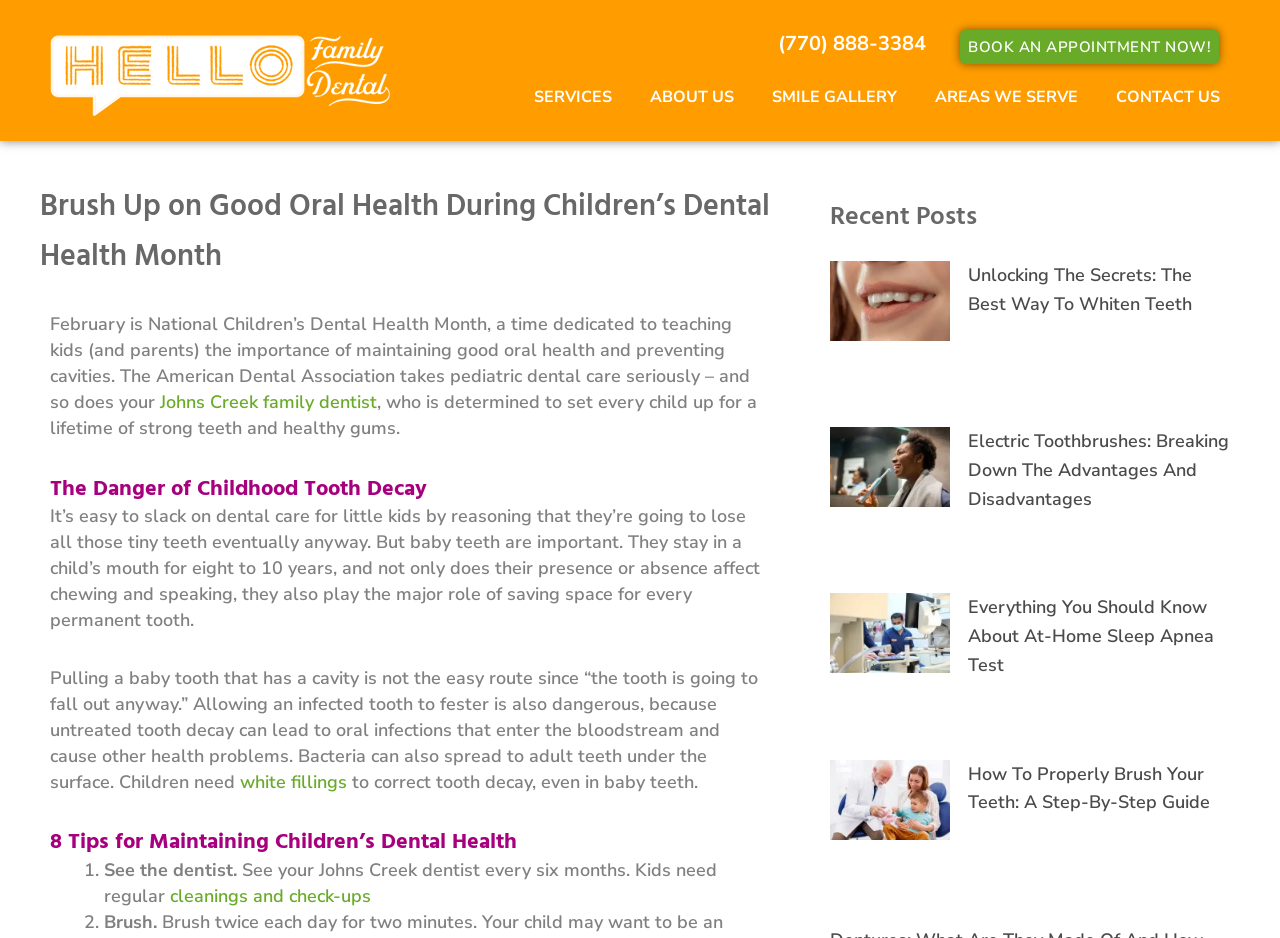Specify the bounding box coordinates of the region I need to click to perform the following instruction: "Learn more about 'Johns Creek family dentist'". The coordinates must be four float numbers in the range of 0 to 1, i.e., [left, top, right, bottom].

[0.125, 0.416, 0.295, 0.441]